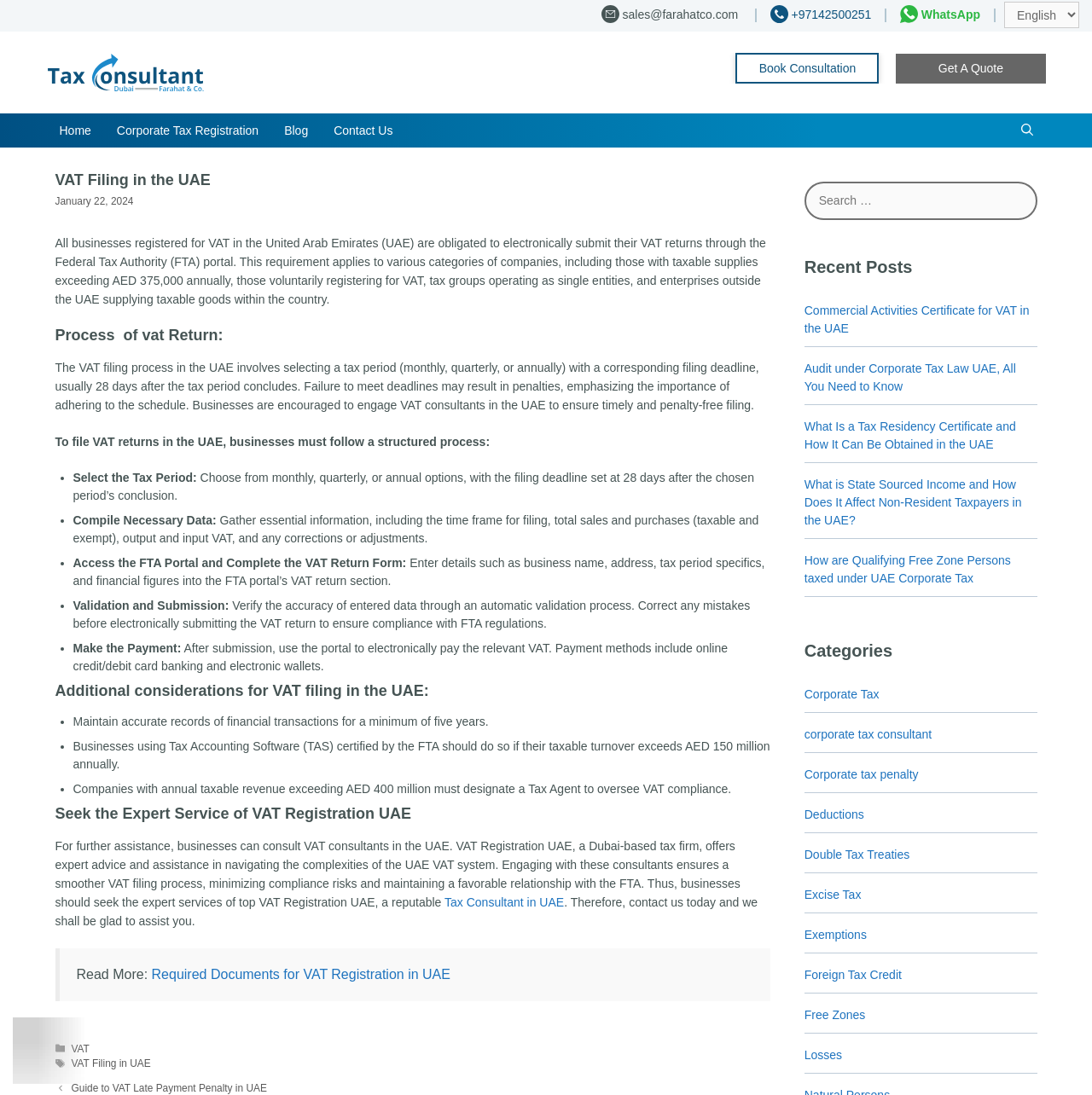What is required for VAT registration in the UAE?
Answer the question in as much detail as possible.

According to the webpage, businesses with taxable supplies exceeding AED 375,000 annually are obligated to electronically submit their VAT returns through the Federal Tax Authority (FTA) portal.